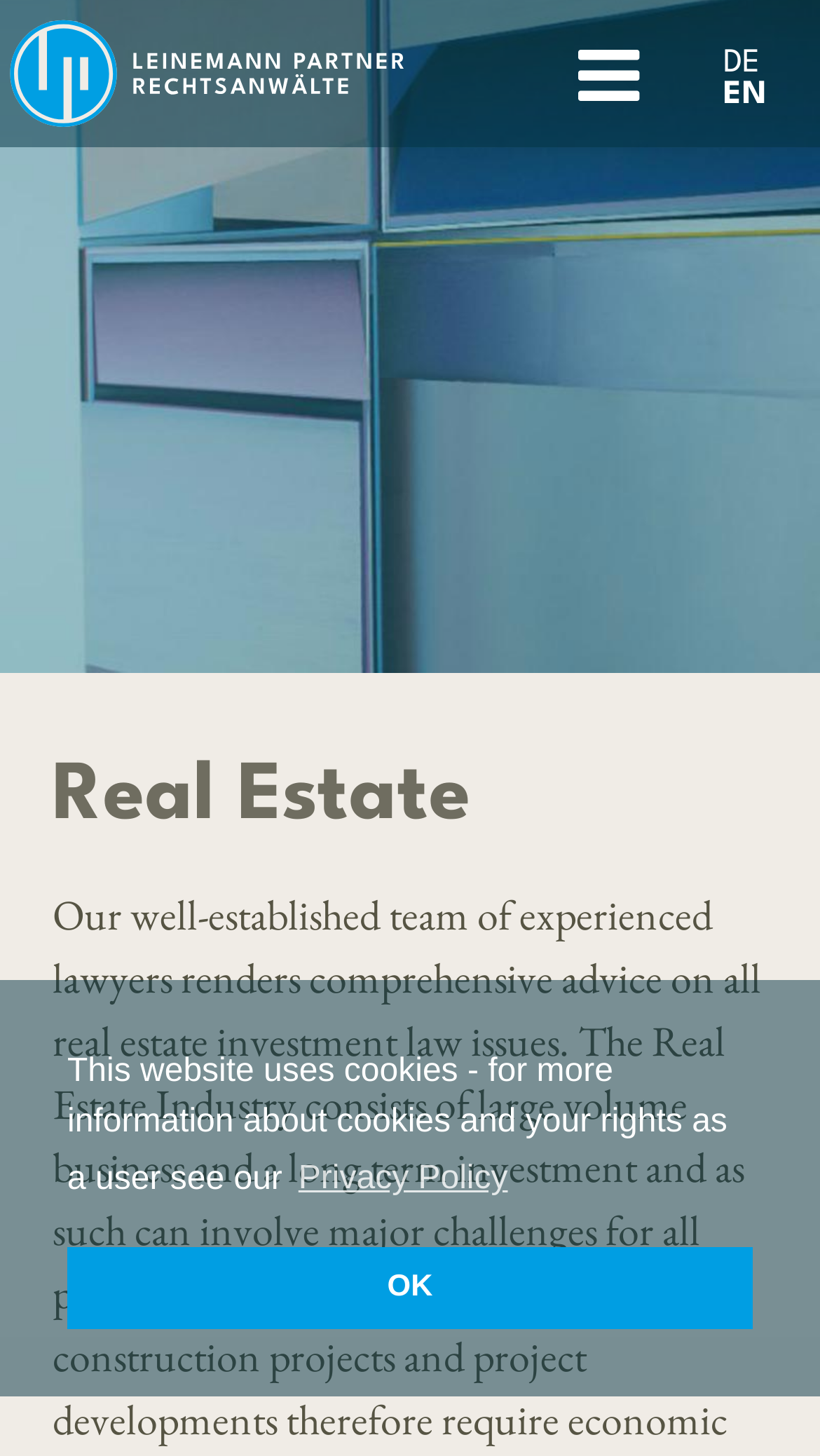Using the provided element description: "DE", determine the bounding box coordinates of the corresponding UI element in the screenshot.

[0.869, 0.033, 0.949, 0.055]